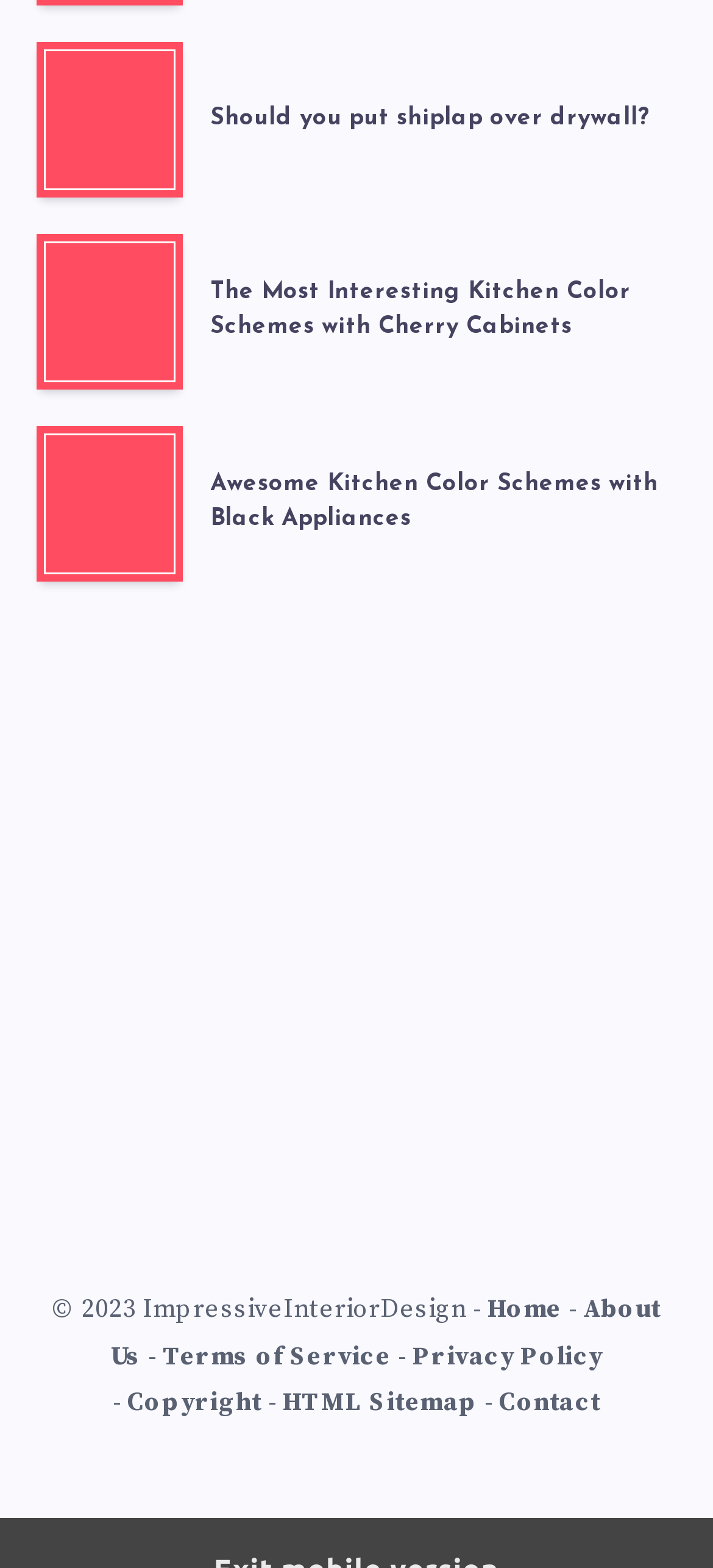Provide the bounding box coordinates of the area you need to click to execute the following instruction: "Go to the home page".

[0.683, 0.825, 0.788, 0.846]